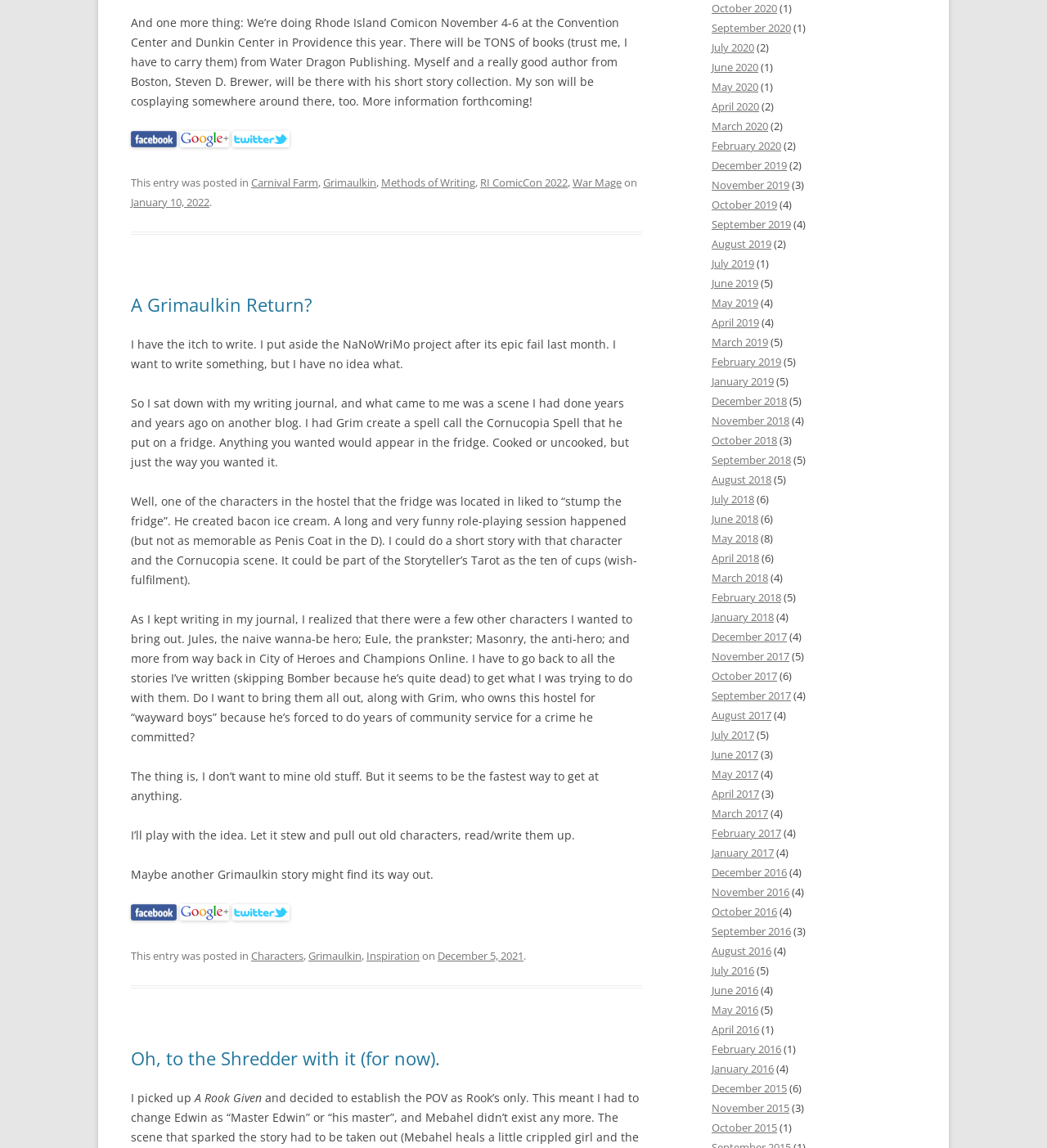Please indicate the bounding box coordinates of the element's region to be clicked to achieve the instruction: "Browse the 'October 2020' archive". Provide the coordinates as four float numbers between 0 and 1, i.e., [left, top, right, bottom].

[0.68, 0.001, 0.742, 0.014]